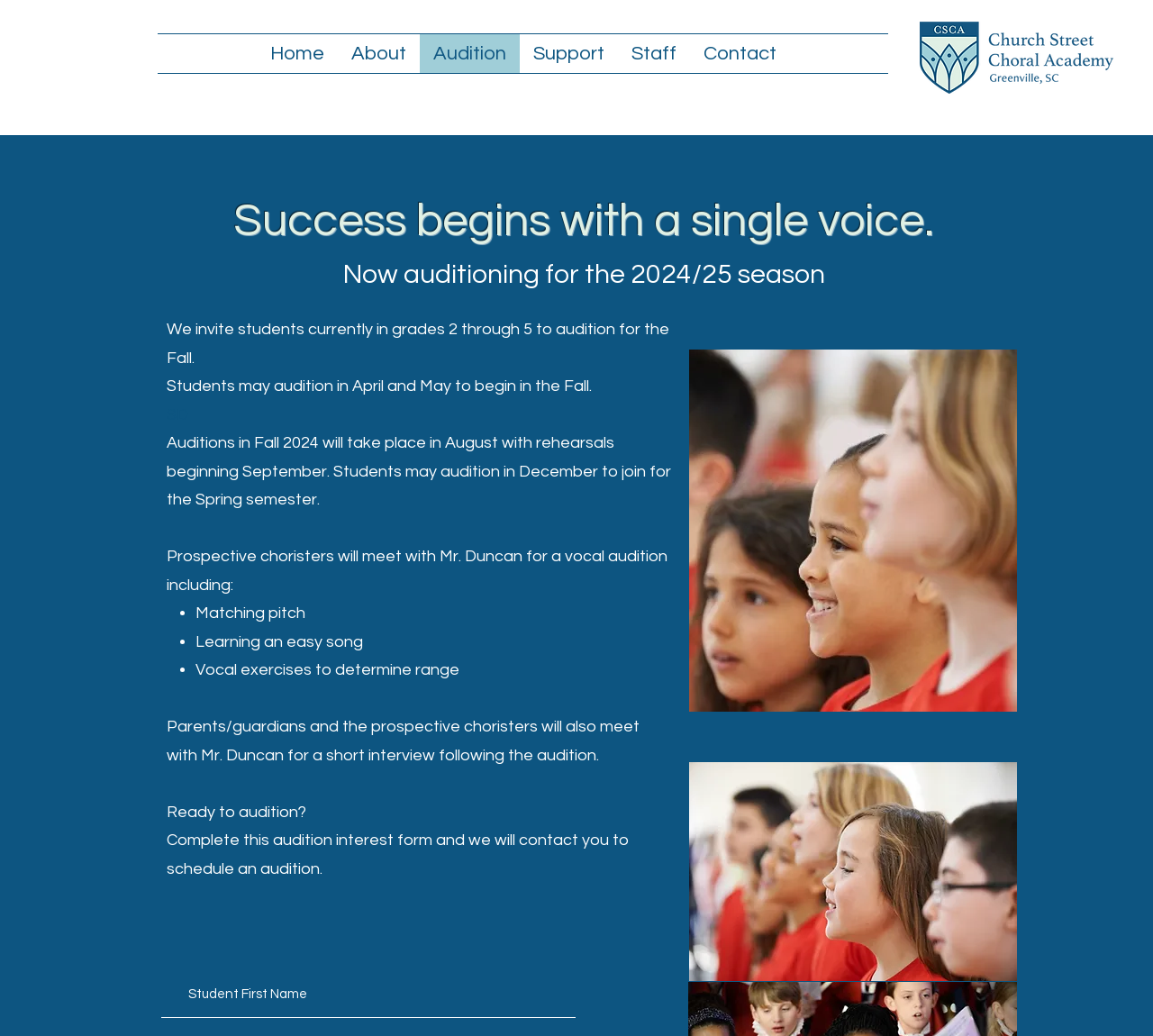Determine the bounding box coordinates of the UI element described below. Use the format (top-left x, top-left y, bottom-right x, bottom-right y) with floating point numbers between 0 and 1: Contact

[0.598, 0.033, 0.685, 0.07]